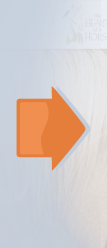Generate a detailed caption that describes the image.

The image features a prominent right-pointing arrow, rendered in an orange hue that stands out against a soft blue background. This directional arrow suggests movement or progression, likely serving as a navigation element on a website. The subtle gradients and smooth edges of the arrow contribute to a modern aesthetic, appealing to visitors as they explore the content presented. Above the arrow, a faint outline indicates the logo or branding 'The Heart of a Horse,' hinting at the connection to a possible equestrian theme or organization. This design element enhances the user experience by guiding viewers toward further information or links related to the content below.